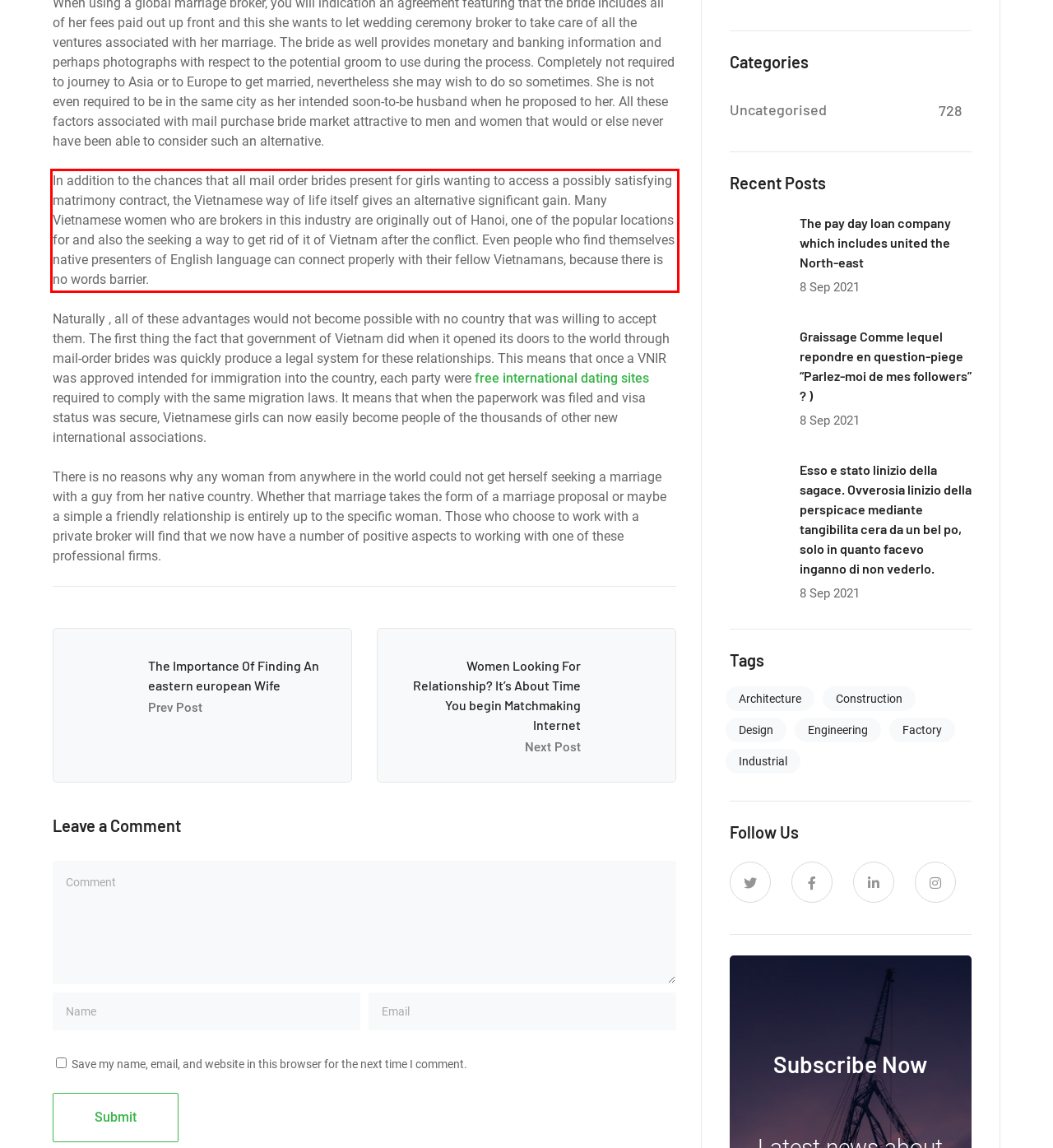Given the screenshot of the webpage, identify the red bounding box, and recognize the text content inside that red bounding box.

In addition to the chances that all mail order brides present for girls wanting to access a possibly satisfying matrimony contract, the Vietnamese way of life itself gives an alternative significant gain. Many Vietnamese women who are brokers in this industry are originally out of Hanoi, one of the popular locations for and also the seeking a way to get rid of it of Vietnam after the conflict. Even people who find themselves native presenters of English language can connect properly with their fellow Vietnamans, because there is no words barrier.